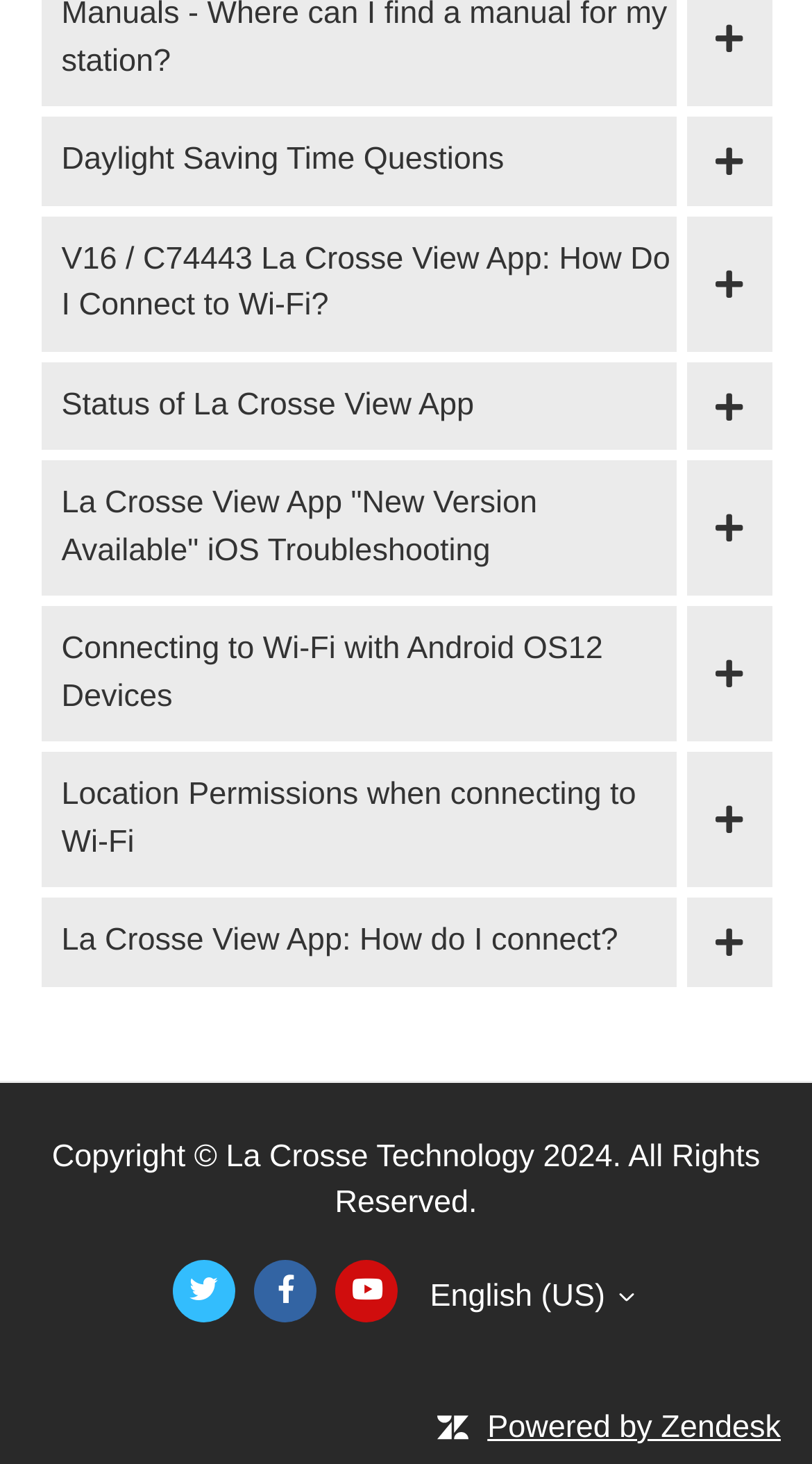What is the copyright year?
Using the screenshot, give a one-word or short phrase answer.

2024